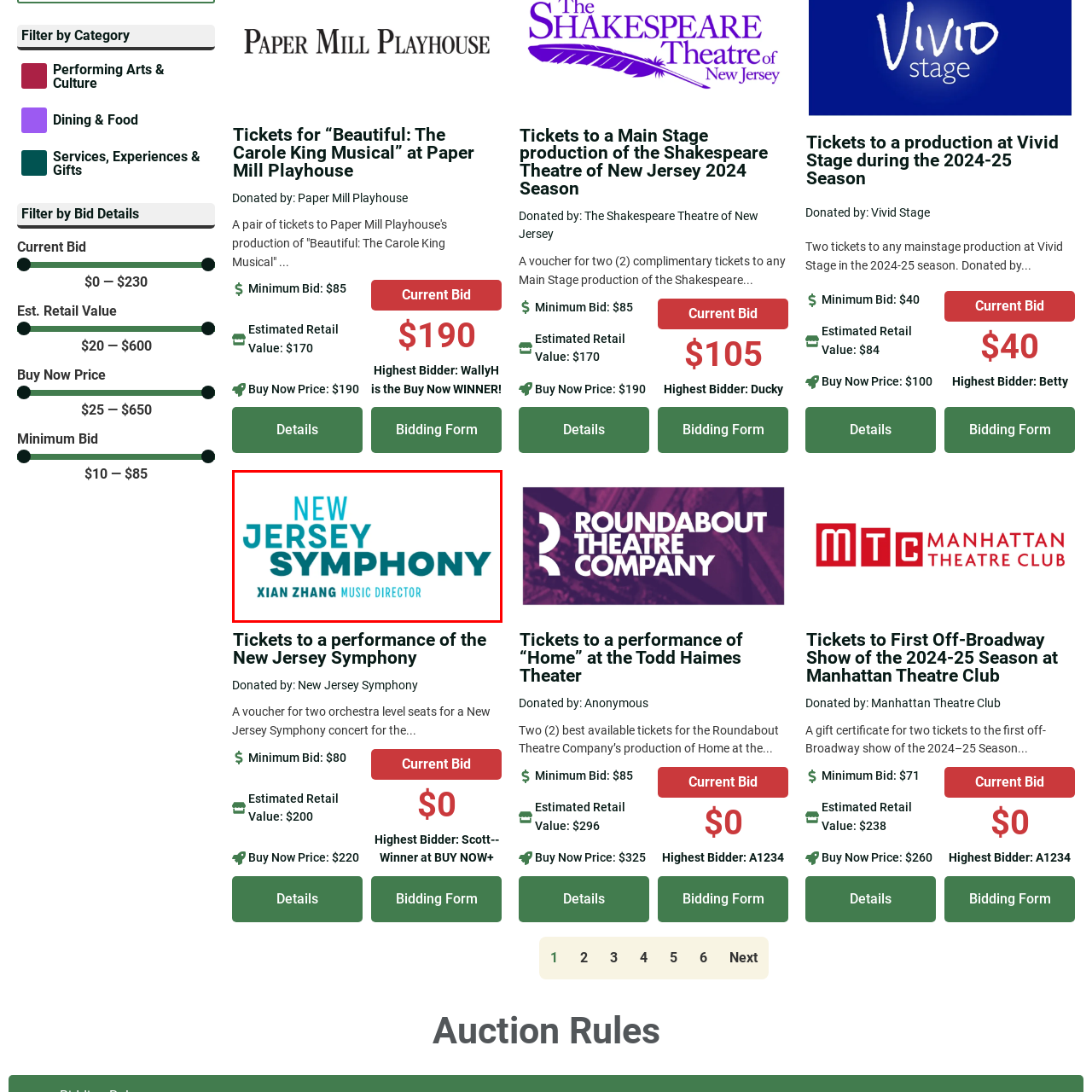Who is the Music Director of the symphony?
Check the image inside the red boundary and answer the question using a single word or brief phrase.

Xian Zhang